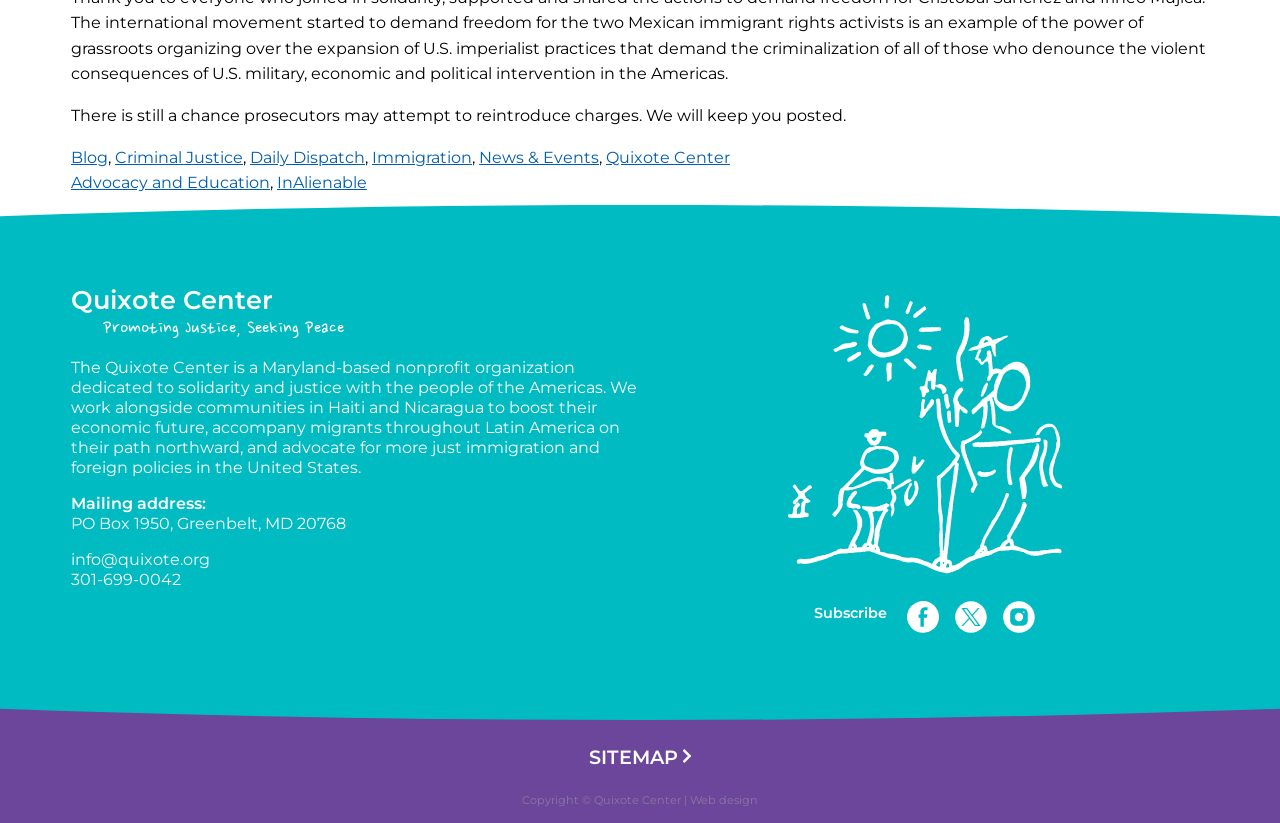Answer the following query concisely with a single word or phrase:
What is the mailing address of the organization?

PO Box 1950, Greenbelt, MD 20768